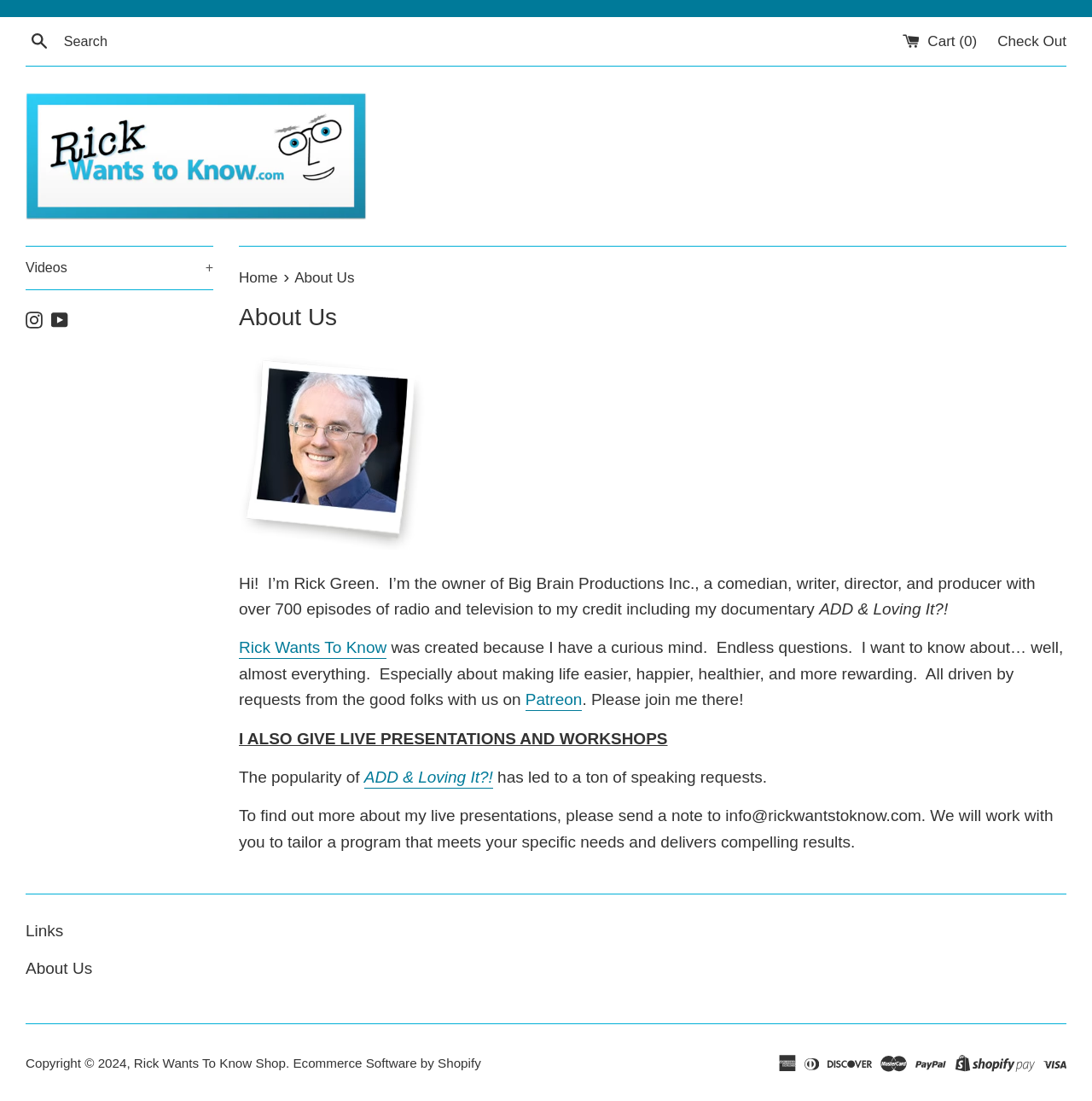Locate the bounding box coordinates of the region to be clicked to comply with the following instruction: "Go to Cart". The coordinates must be four float numbers between 0 and 1, in the form [left, top, right, bottom].

[0.826, 0.03, 0.898, 0.045]